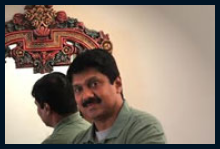Craft a descriptive caption that covers all aspects of the image.

The image features a man with a thoughtful expression, posed in front of an ornate mirror that adds a touch of elegance to the scene. He wears a green shirt and appears to be in a relaxed setting, possibly at home. The intricate design of the mirror reflects a traditional aesthetic, complementing the man's demeanor. 

This setting resonates with the artistic essence of G. Venugopal, known for his unique contributions to contemporary Malayalam poetry and music. He has blended modern themes and traditional styles, embodying a rich cultural ethos that is well-celebrated in the Malayalee community. His work, including popular volumes like "Kaavyaraagam" and "Kaavyageethigal," showcases his emotive renditions, making significant contributions to both musical and cultural narratives.

In addition to his musical endeavors, G. Venugopal's commitment to charity and community service, exemplified through initiatives like "Sasneham G Venugopal," highlights his dedication to humanitarian efforts. His role as a Goodwill Ambassador and involvement in various campaigns further accentuates his multifaceted personality, blending art with meaningful outreach in society.